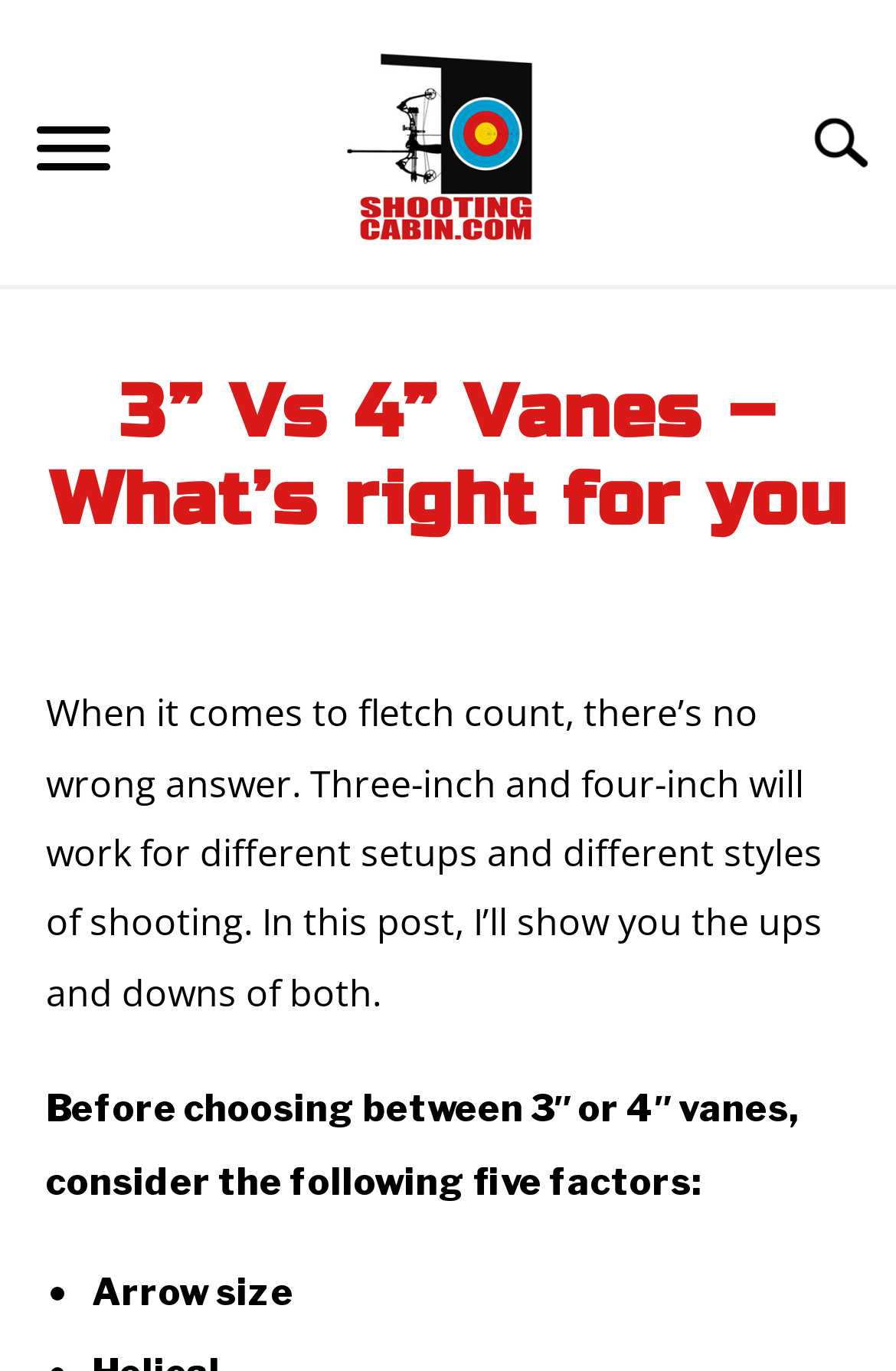Locate the UI element that matches the description Bow Tuning in the webpage screenshot. Return the bounding box coordinates in the format (top-left x, top-left y, bottom-right x, bottom-right y), with values ranging from 0 to 1.

[0.0, 0.37, 1.0, 0.448]